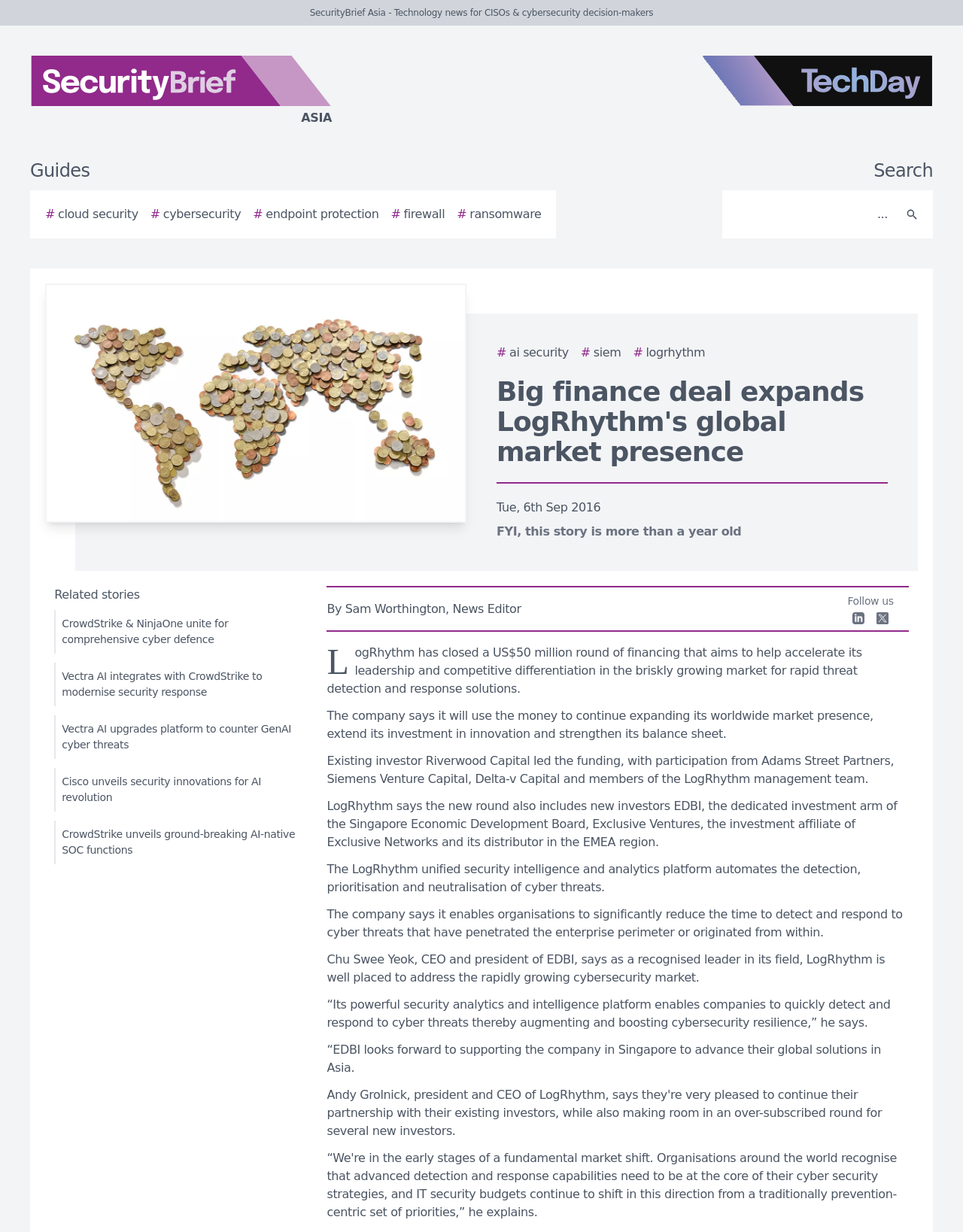What is the purpose of the funding received by LogRhythm?
We need a detailed and meticulous answer to the question.

According to the article, the funding aims to help LogRhythm 'accelerate its leadership and competitive differentiation in the briskly growing market for rapid threat detection and response solutions'.